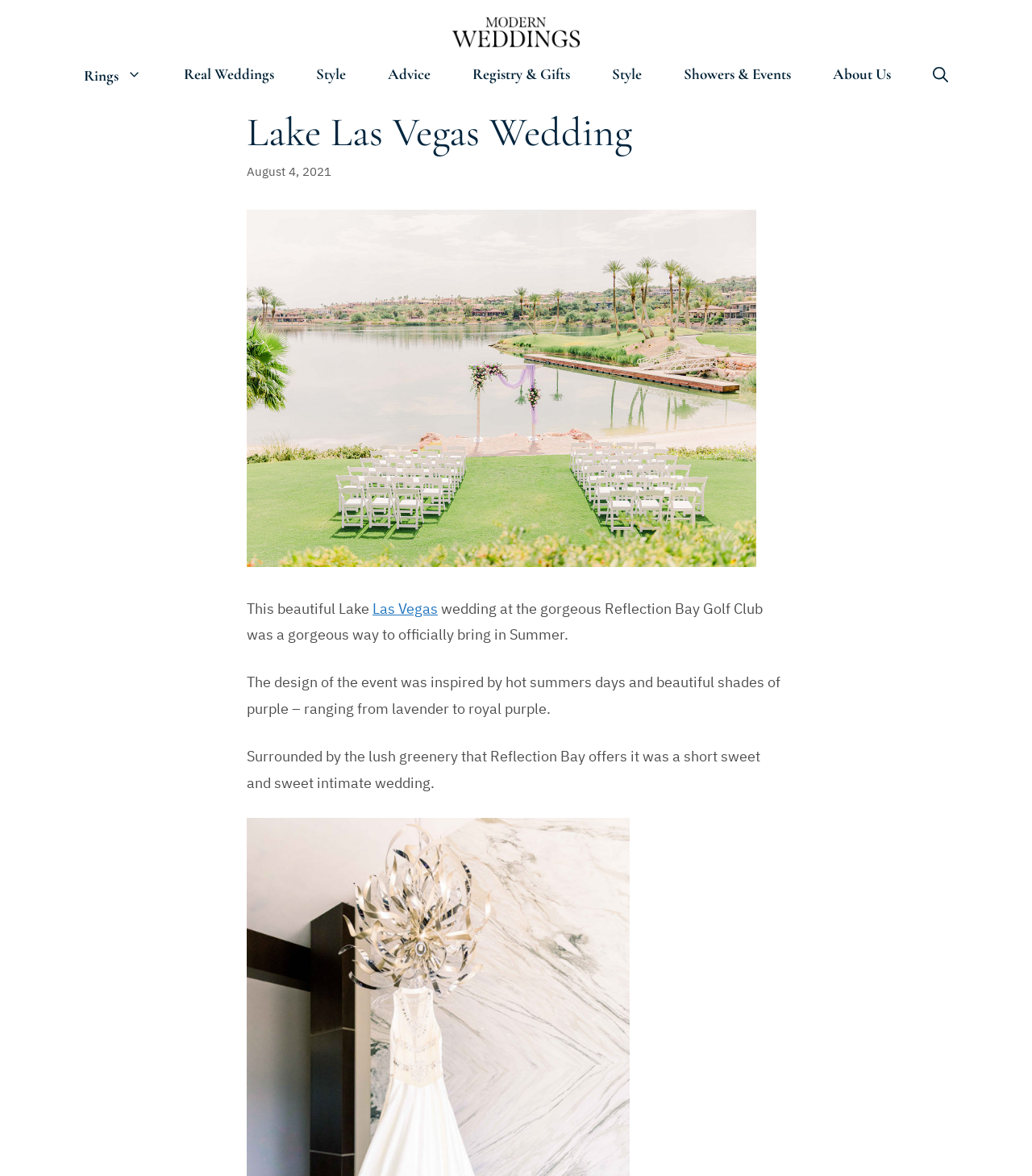Determine the bounding box coordinates of the area to click in order to meet this instruction: "Visit Las Vegas".

[0.361, 0.509, 0.424, 0.525]